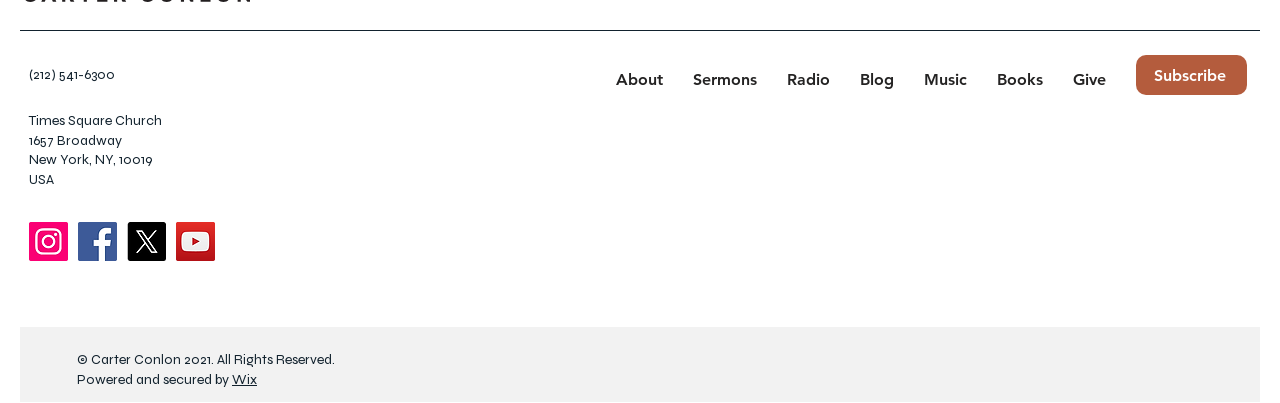Respond with a single word or phrase to the following question: What social media platforms are linked on this webpage?

Instagram, Facebook, X, YouTube